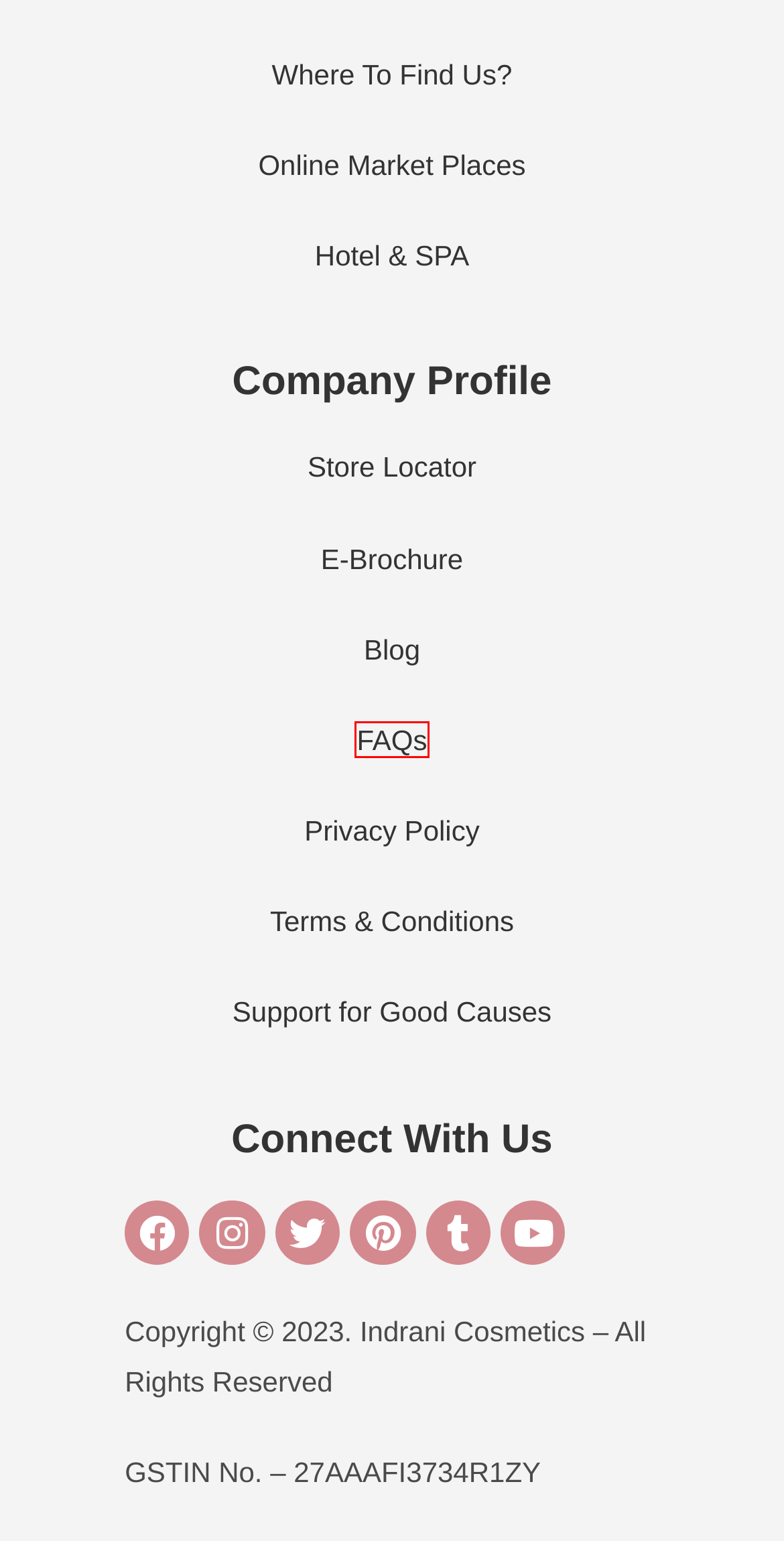You have a screenshot of a webpage with a red bounding box highlighting a UI element. Your task is to select the best webpage description that corresponds to the new webpage after clicking the element. Here are the descriptions:
A. Hydration Heroes: Essential Tips for Glowing Skin | Indrani Cosmetics
B. Find Our Products Near you in Pune - Indrani Cosmetics
C. Cosmetics FAQs - Indrani Cosmetics
D. Best Cosmetics Affiliate Program - Indrani Cosmetics
E. Find Indrani Cosmetics Products Online
F. Best Online Cosmetics Store in India - Indrani Cosmetics
G. Beauty, Skincare and Lifestyle Blog - Indrani Cosmetics
H. Support for Good Causes - Indrani Cosmetics

C